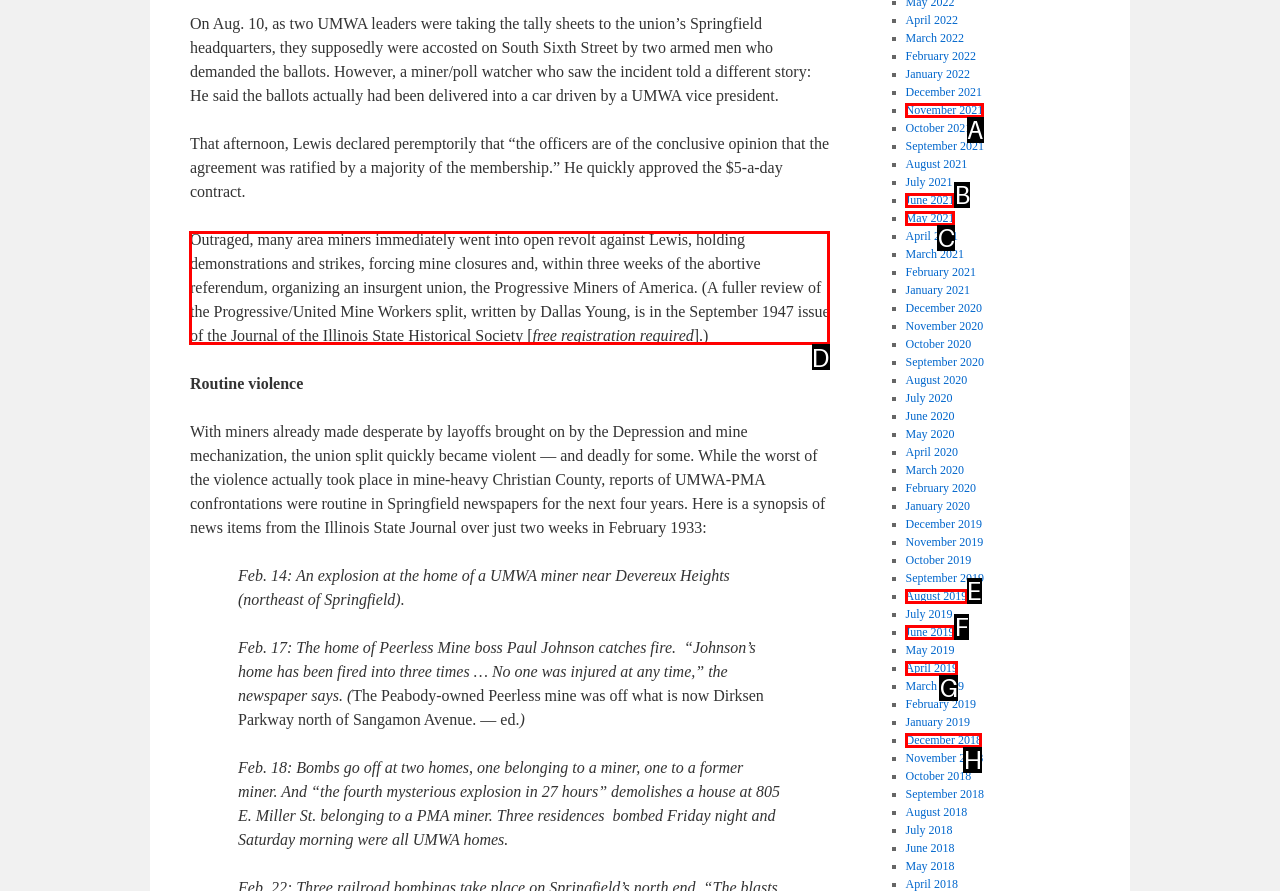Tell me which letter I should select to achieve the following goal: read about the Progressive Miners of America
Answer with the corresponding letter from the provided options directly.

D